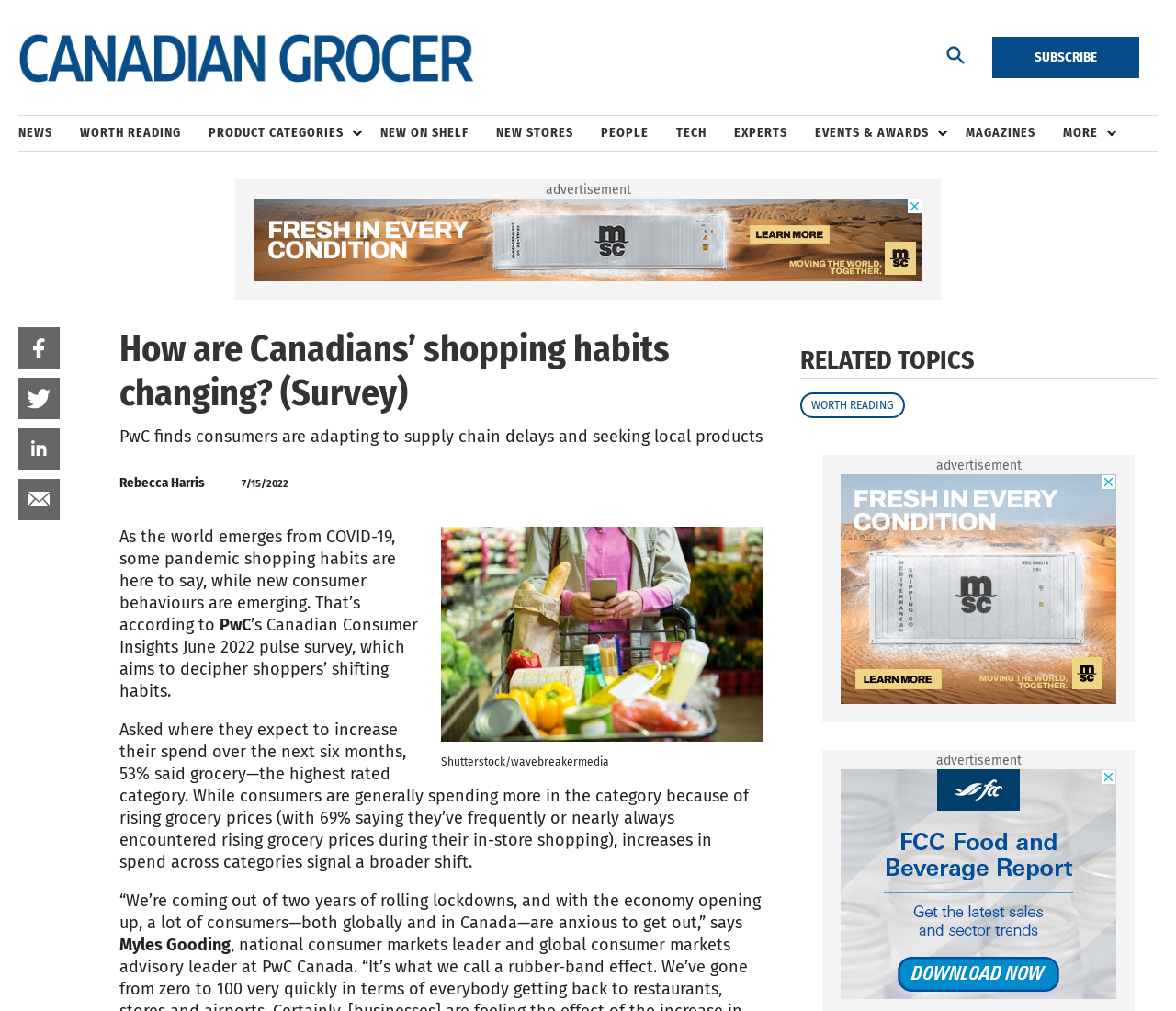Kindly determine the bounding box coordinates of the area that needs to be clicked to fulfill this instruction: "Share the article on Facebook".

[0.016, 0.324, 0.051, 0.365]